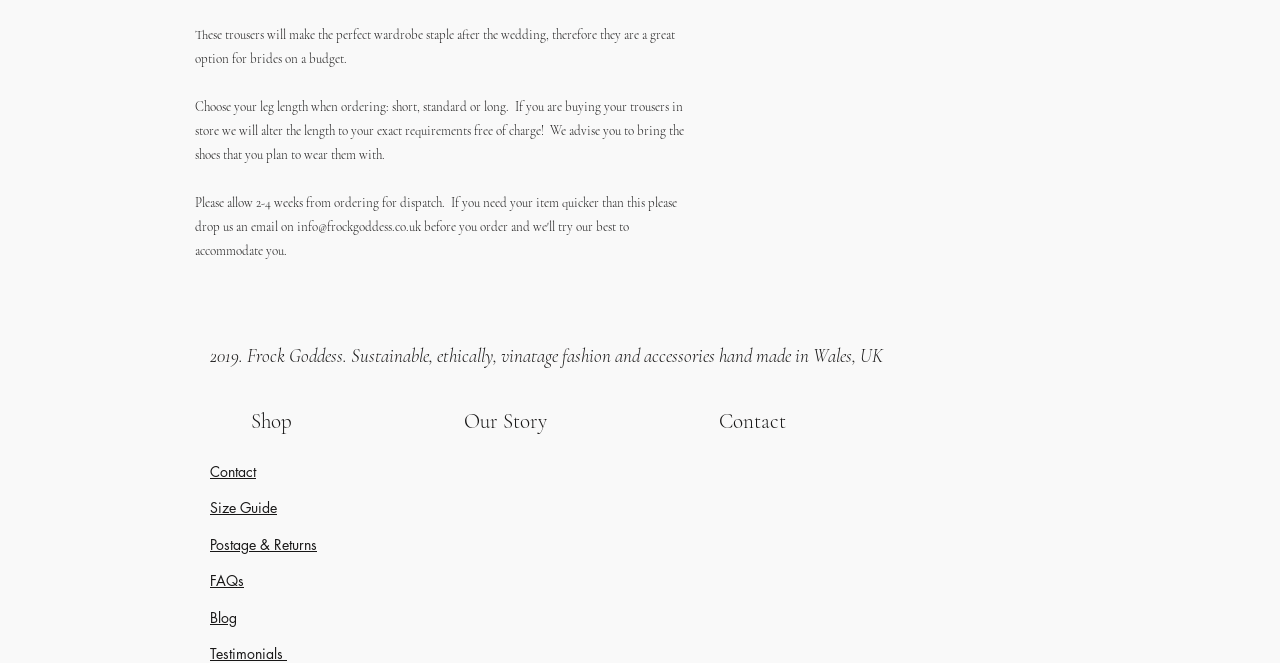What options are available for leg length when ordering trousers?
Please provide a comprehensive answer to the question based on the webpage screenshot.

This answer can be inferred from the StaticText element with the text 'Choose your leg length when ordering: short, standard or long.' which lists the available options for leg length when ordering trousers.